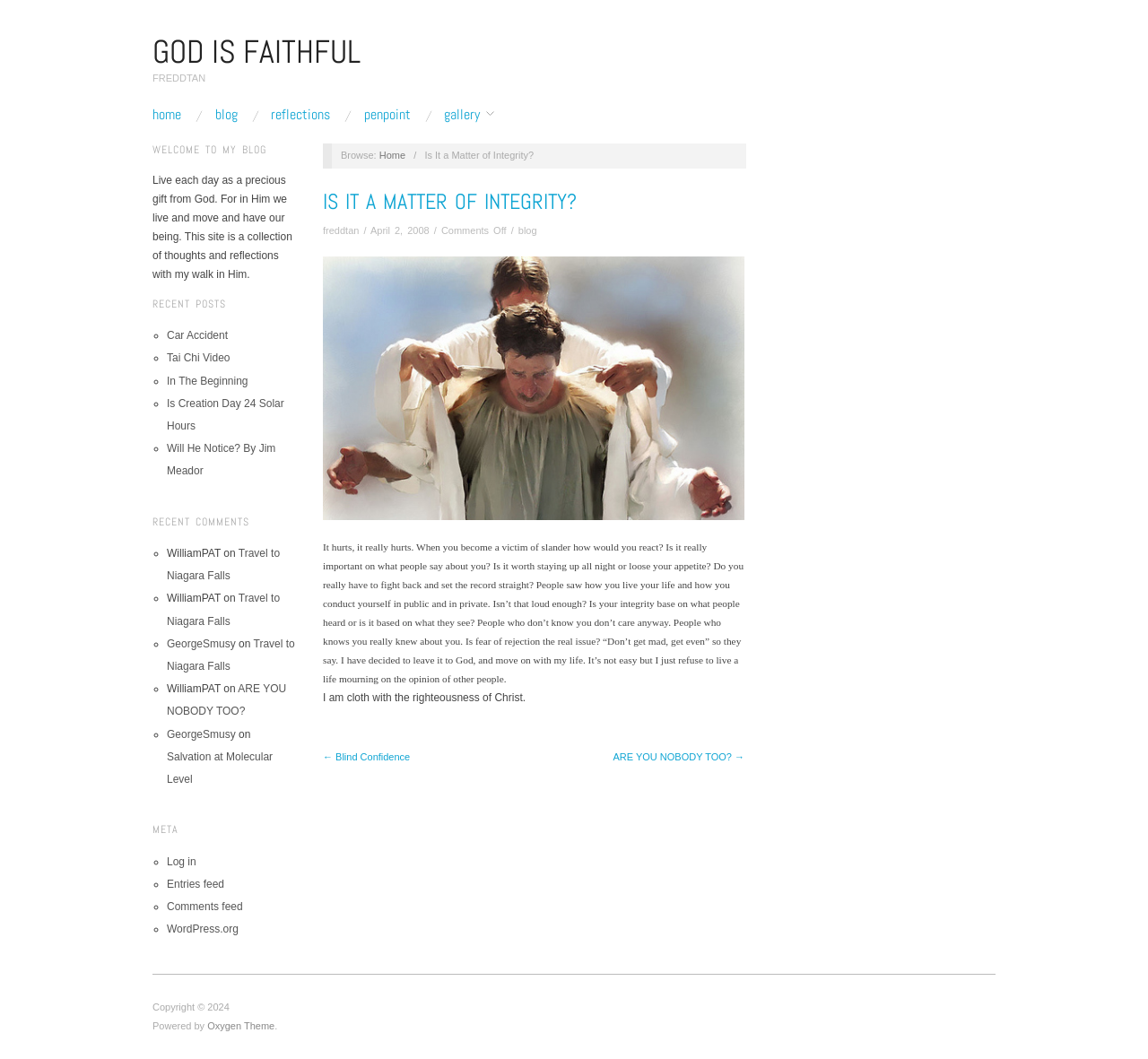Please determine the bounding box coordinates of the section I need to click to accomplish this instruction: "View the 'gallery'".

[0.387, 0.102, 0.431, 0.115]